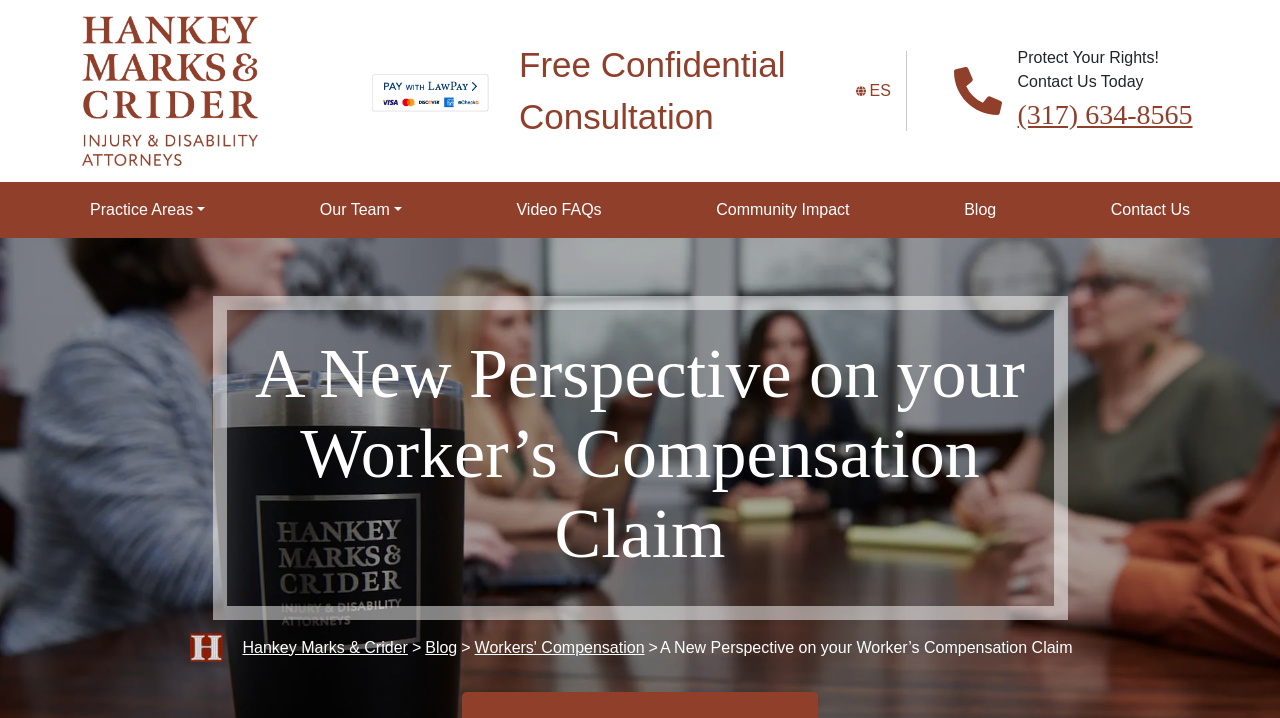Show the bounding box coordinates of the element that should be clicked to complete the task: "View payment options".

[0.287, 0.091, 0.405, 0.163]